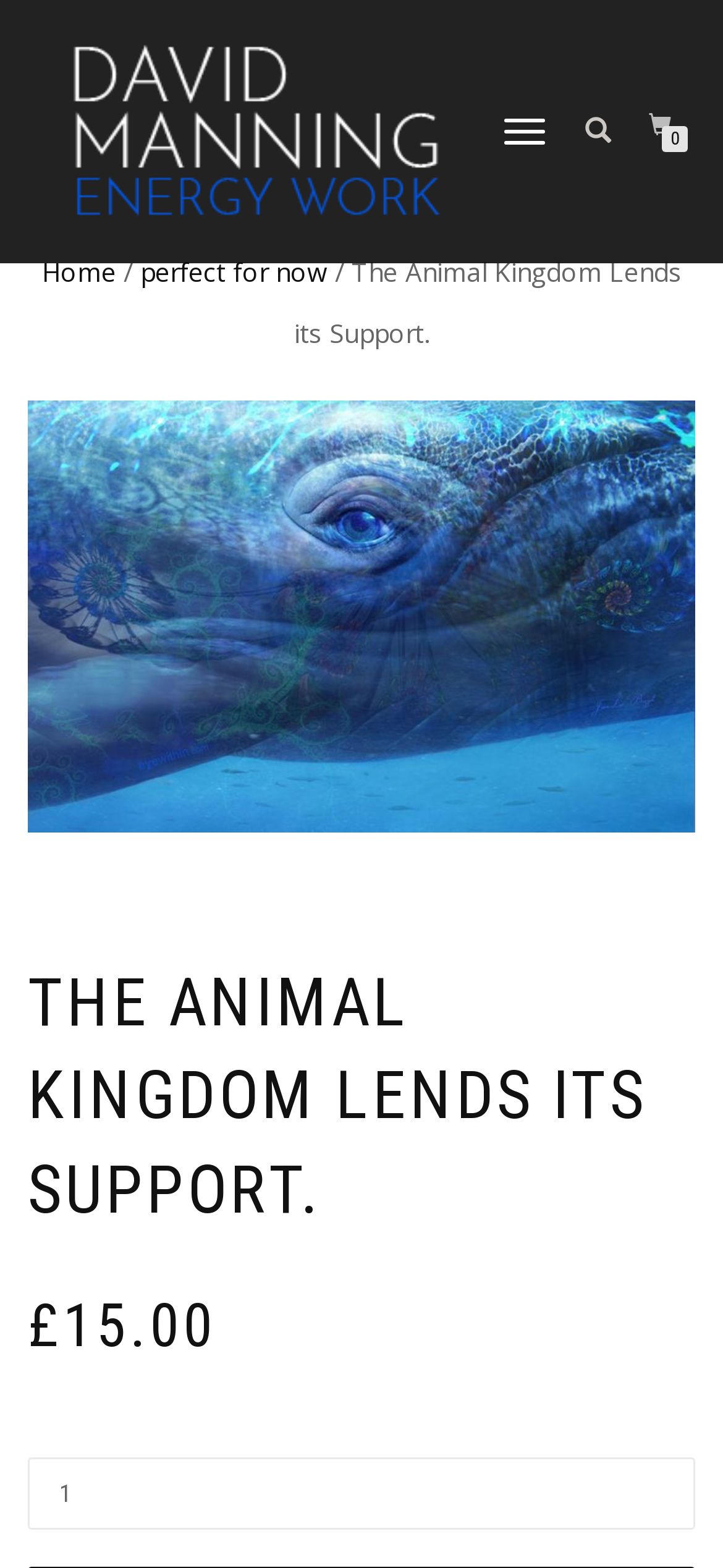Identify the bounding box coordinates for the UI element described as follows: perfect for now. Use the format (top-left x, top-left y, bottom-right x, bottom-right y) and ensure all values are floating point numbers between 0 and 1.

[0.194, 0.162, 0.453, 0.184]